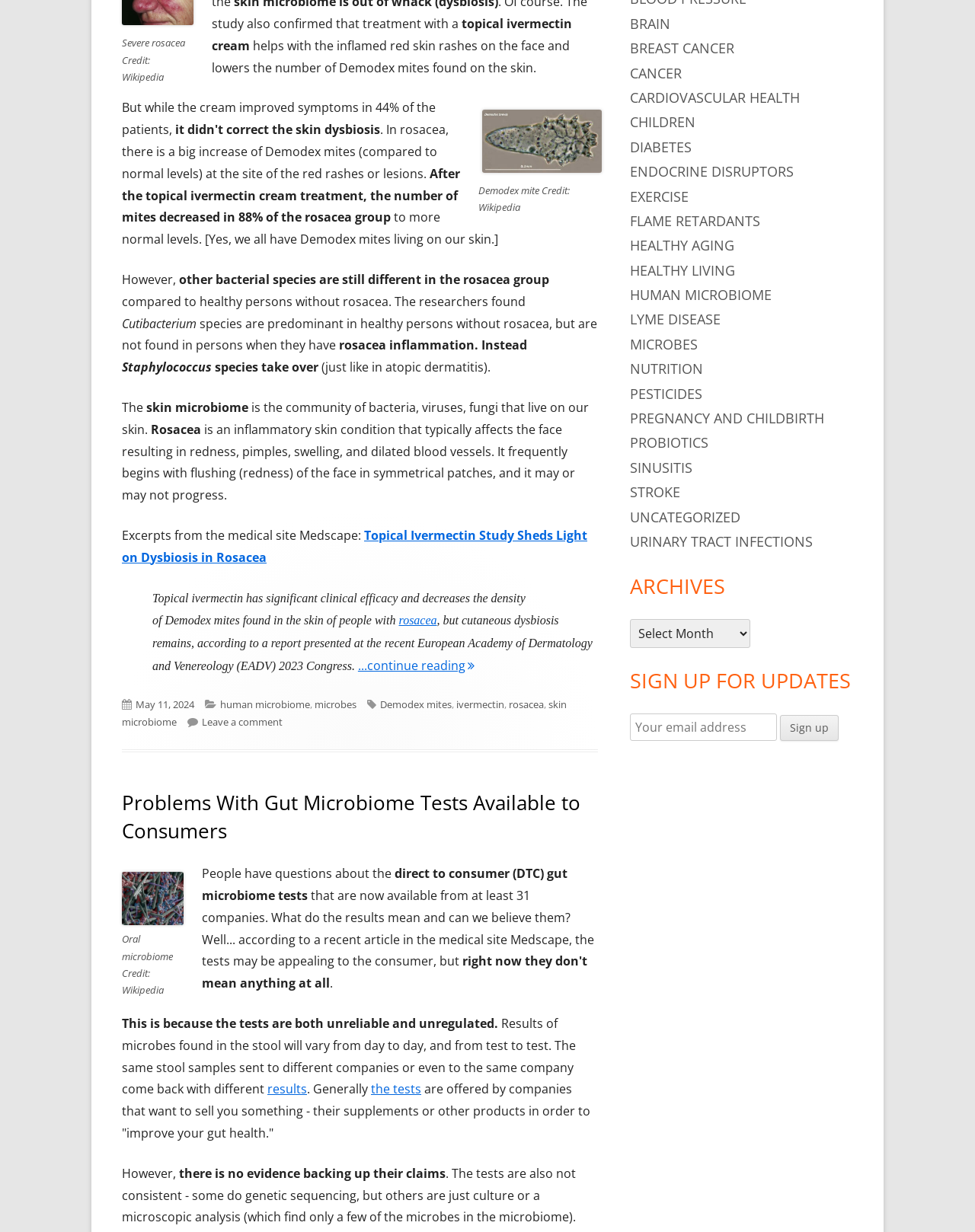Given the element description "cardiovascular health", identify the bounding box of the corresponding UI element.

[0.646, 0.072, 0.82, 0.086]